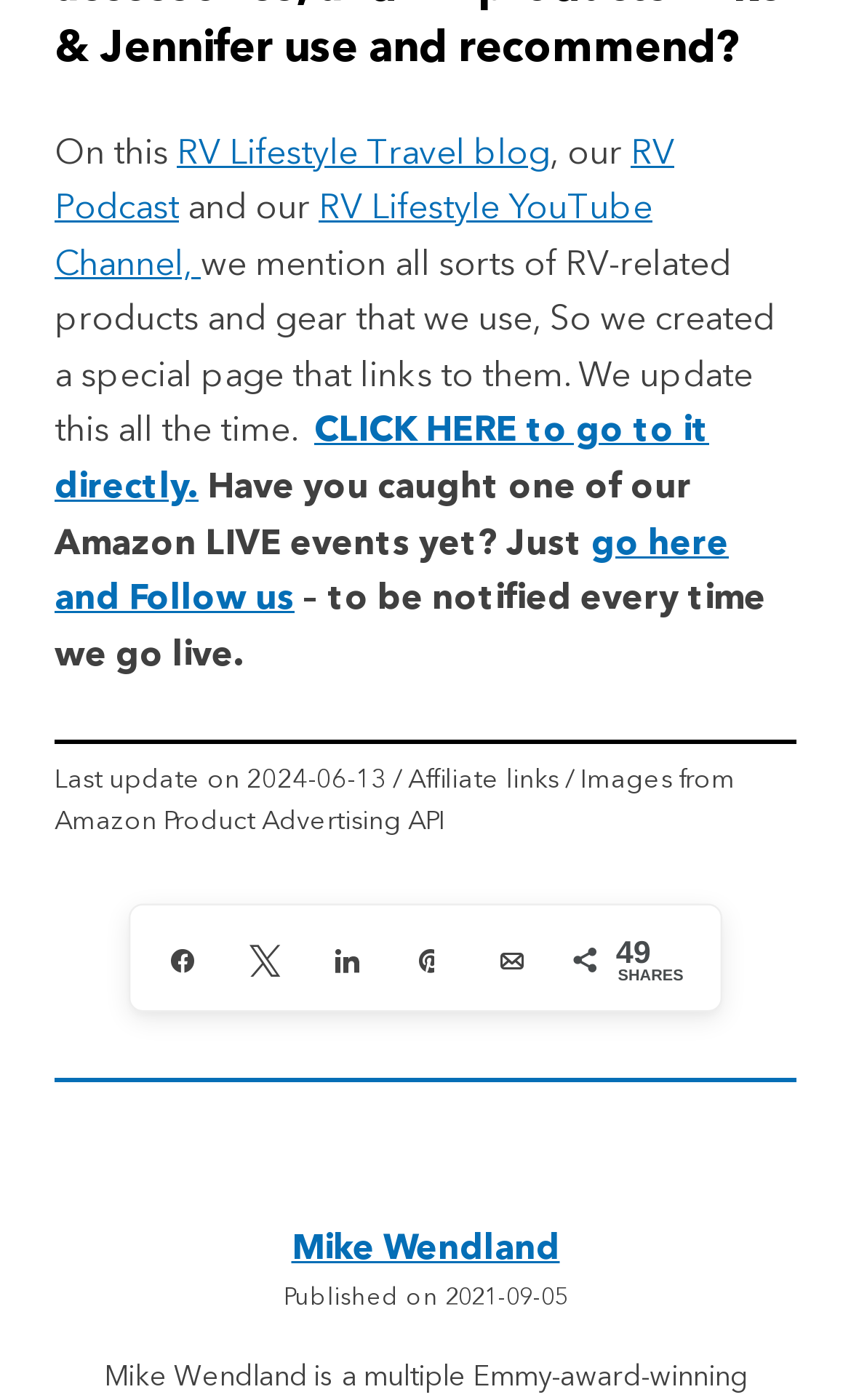Determine the bounding box coordinates of the clickable region to follow the instruction: "Visit the RV Lifestyle Travel blog".

[0.208, 0.097, 0.646, 0.122]